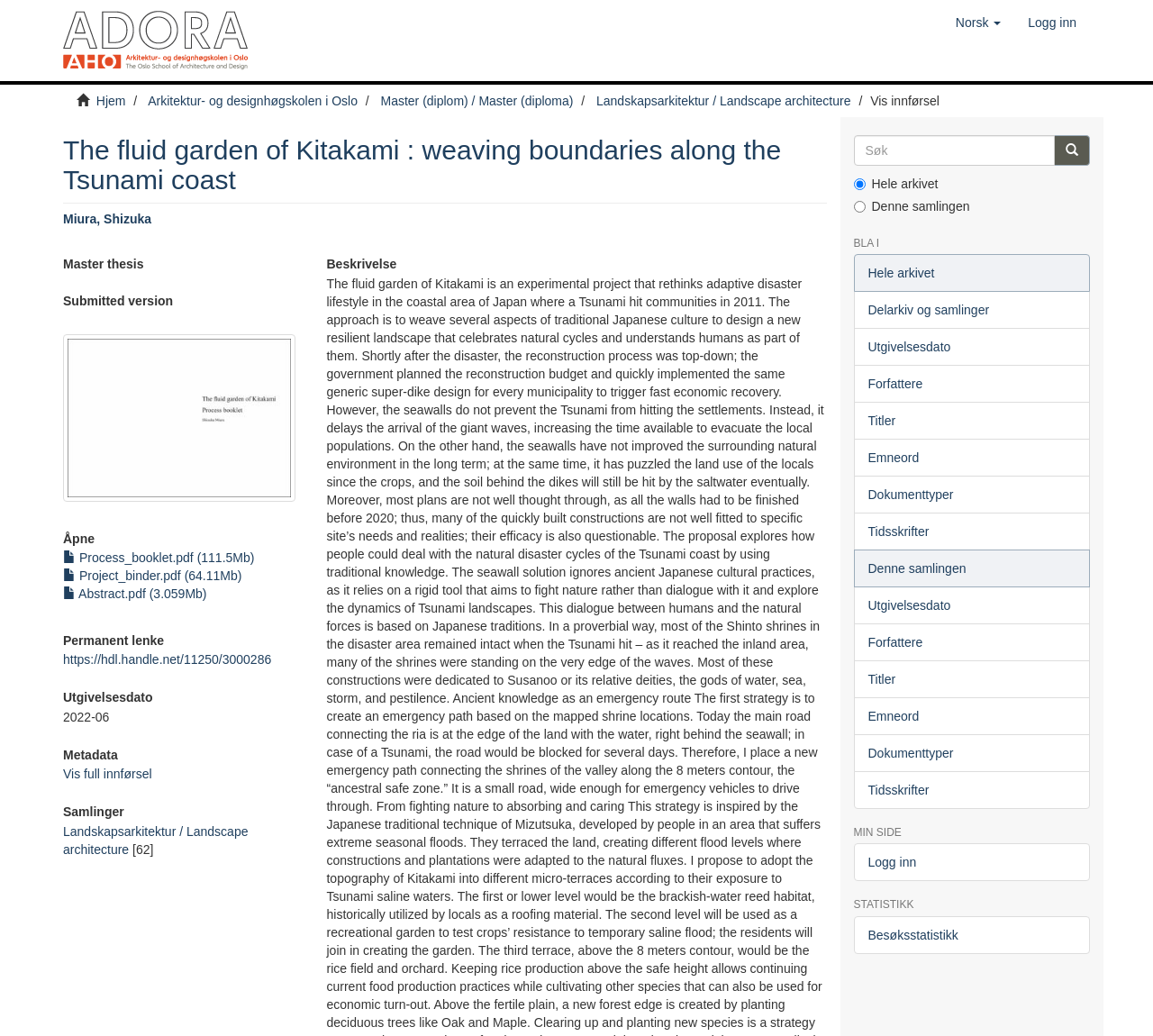Refer to the screenshot and give an in-depth answer to this question: How many search options are available?

I counted the number of radio buttons. There are two radio buttons: 'Hele arkivet' and 'Denne samlingen'. Therefore, there are two search options available.